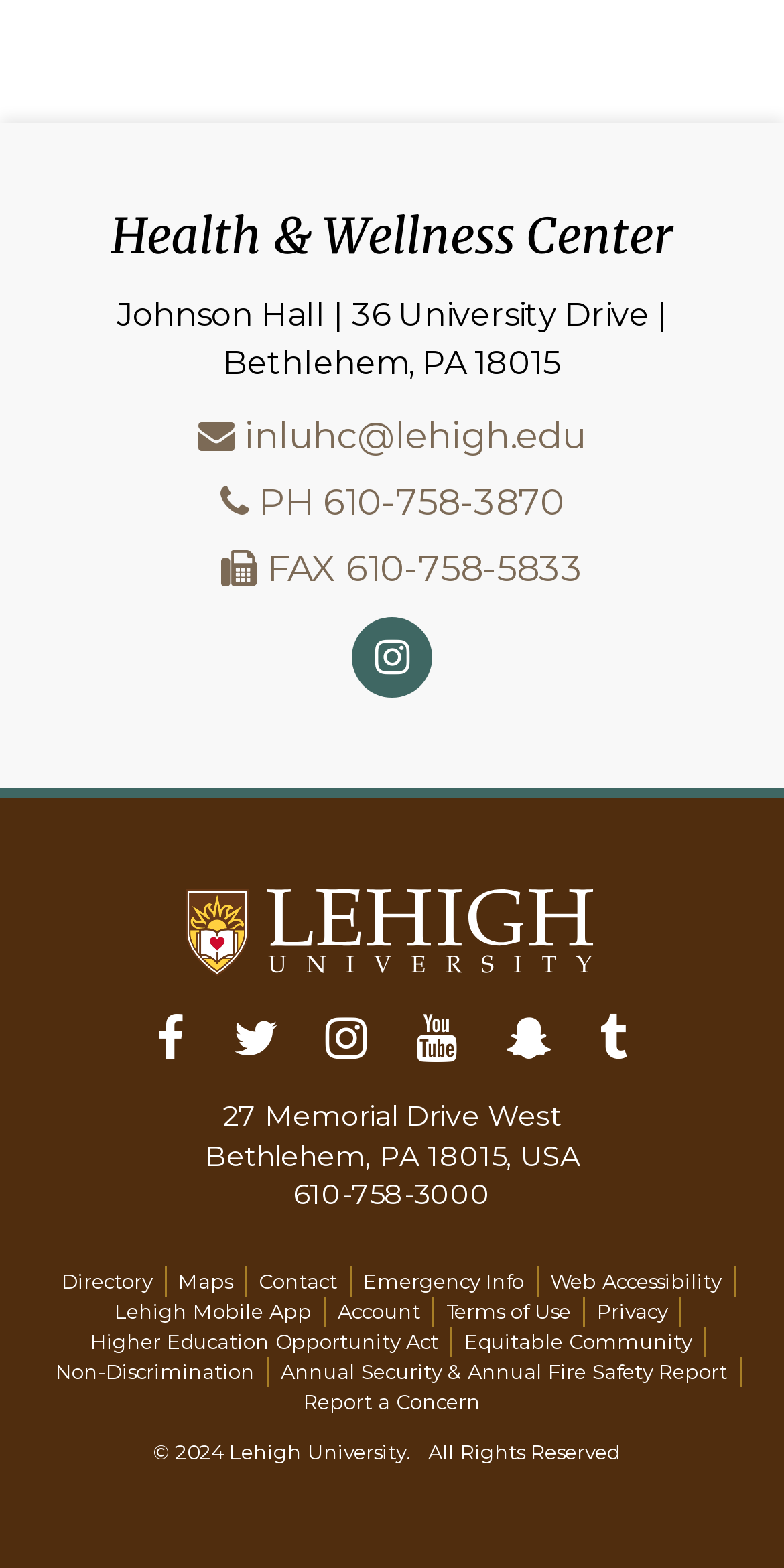Locate the bounding box of the UI element with the following description: "Sign in".

None